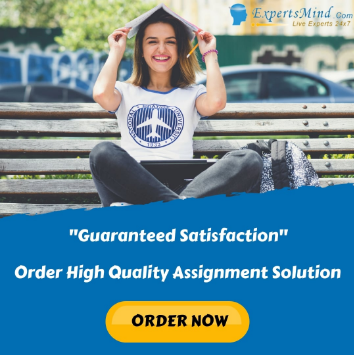Describe the important features and context of the image with as much detail as possible.

The image features a cheerful student sitting outdoors on a bench, holding up a notebook above her head as she smiles. She wears a casual white t-shirt with a peace symbol graphic, paired with black jeans and stylish sneakers, embodying a relaxed and positive attitude. In the backdrop, vibrant street art adds a colorful urban feel to the scene. 

Text overlaid on the image boldly states, "Guaranteed Satisfaction," emphasizing the promise of quality in the services offered. Below this, a call to action reads, "Order High Quality Assignment Solution," encouraging viewers to take advantage of academic support services. The image is branded with the ExpertsMind logo, reinforcing the company's commitment to providing reliable educational assistance. The overall tone combines motivation with a friendly invitation to seek help, perfect for students looking for assignment solutions.